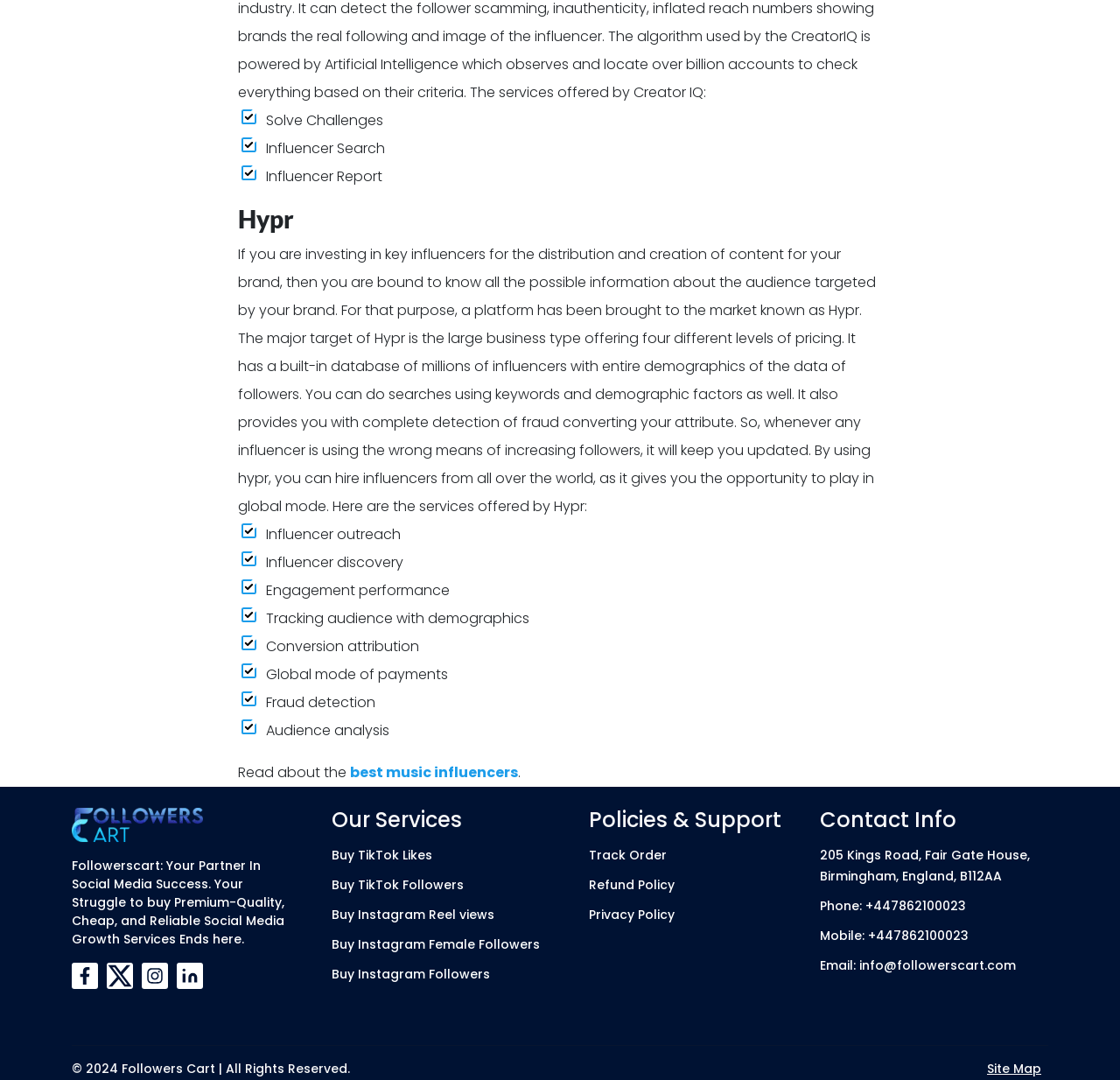Pinpoint the bounding box coordinates of the clickable area necessary to execute the following instruction: "Follow Followers Cart on social media". The coordinates should be given as four float numbers between 0 and 1, namely [left, top, right, bottom].

[0.064, 0.748, 0.268, 0.781]